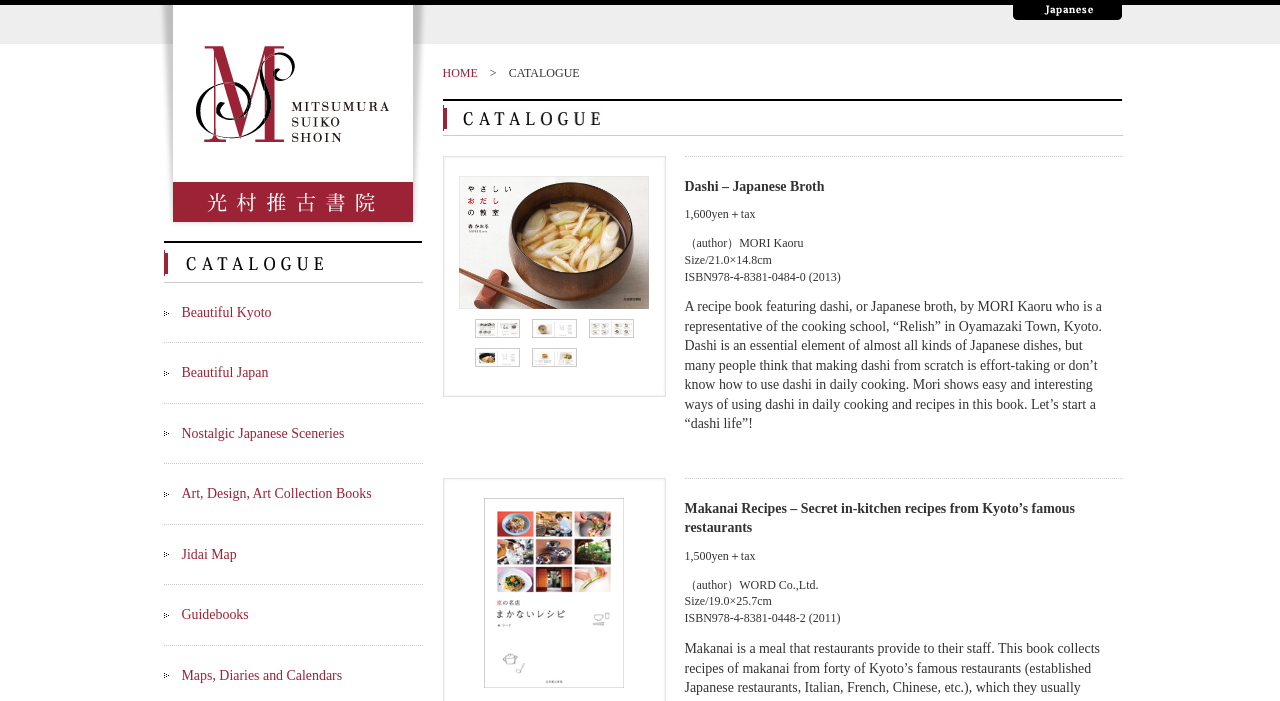Please locate the clickable area by providing the bounding box coordinates to follow this instruction: "Browse the 'Beautiful Kyoto' category".

[0.142, 0.435, 0.212, 0.456]